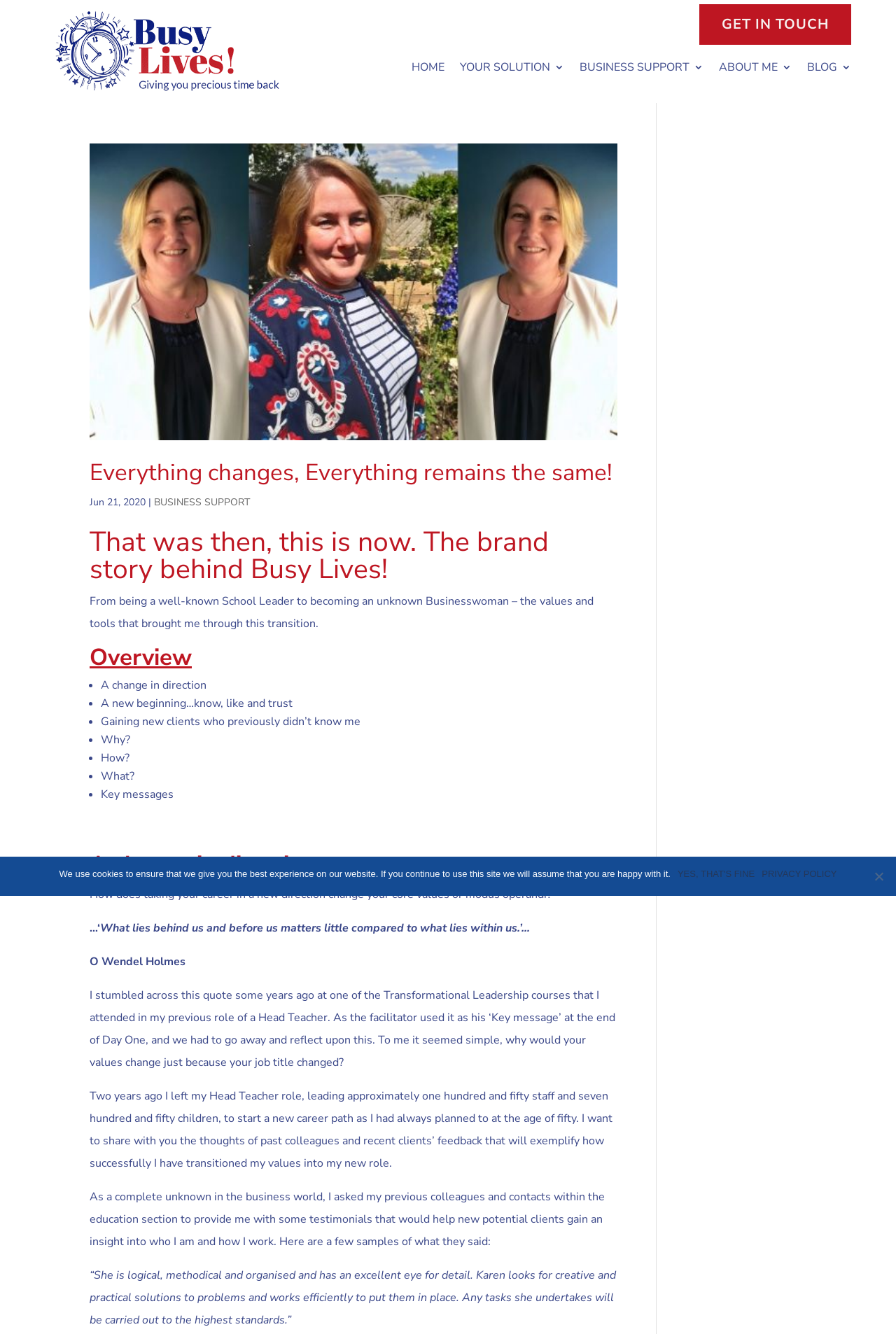Respond to the question below with a single word or phrase:
What is the text of the first link on the webpage?

GET IN TOUCH